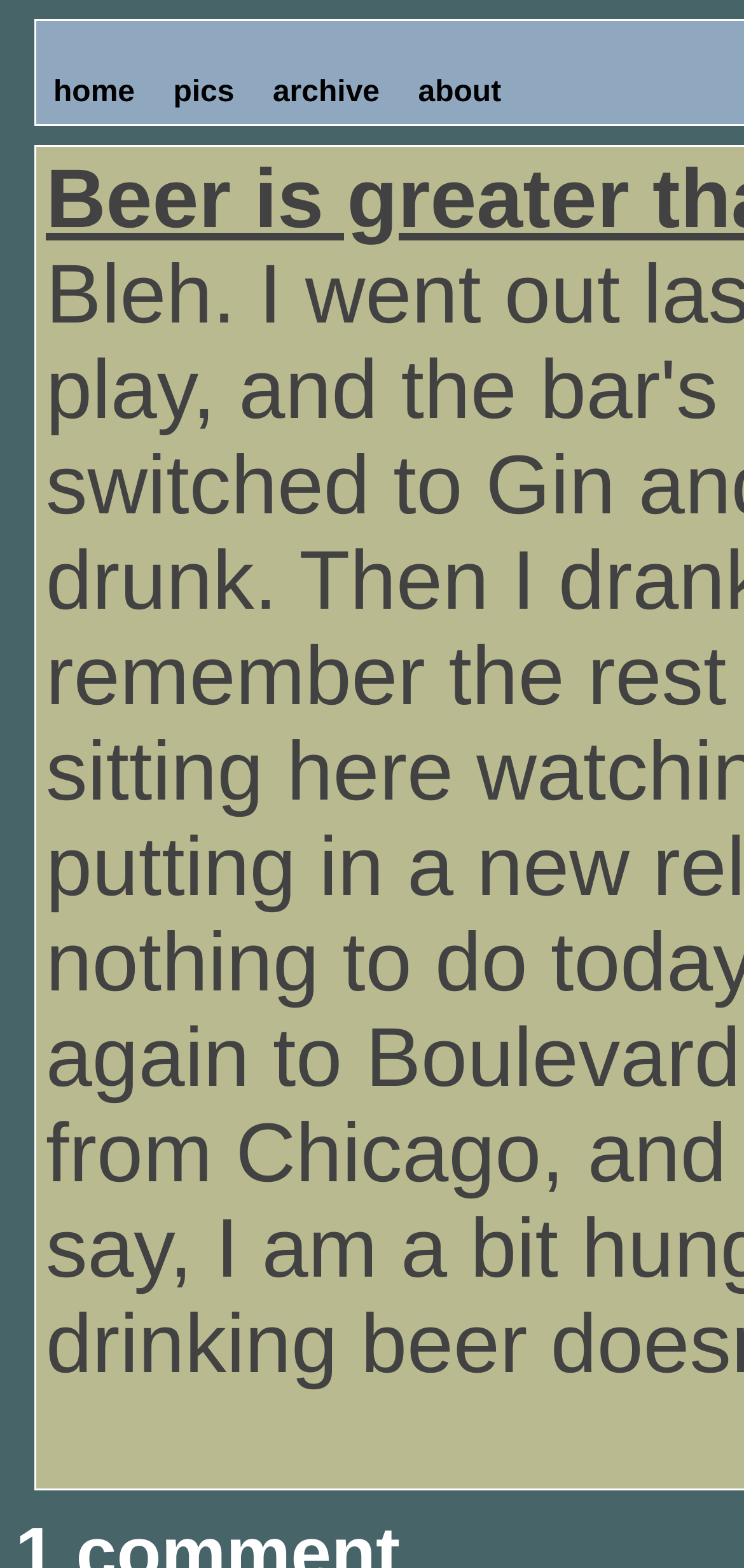Determine the bounding box for the described HTML element: "about". Ensure the coordinates are four float numbers between 0 and 1 in the format [left, top, right, bottom].

[0.552, 0.044, 0.684, 0.075]